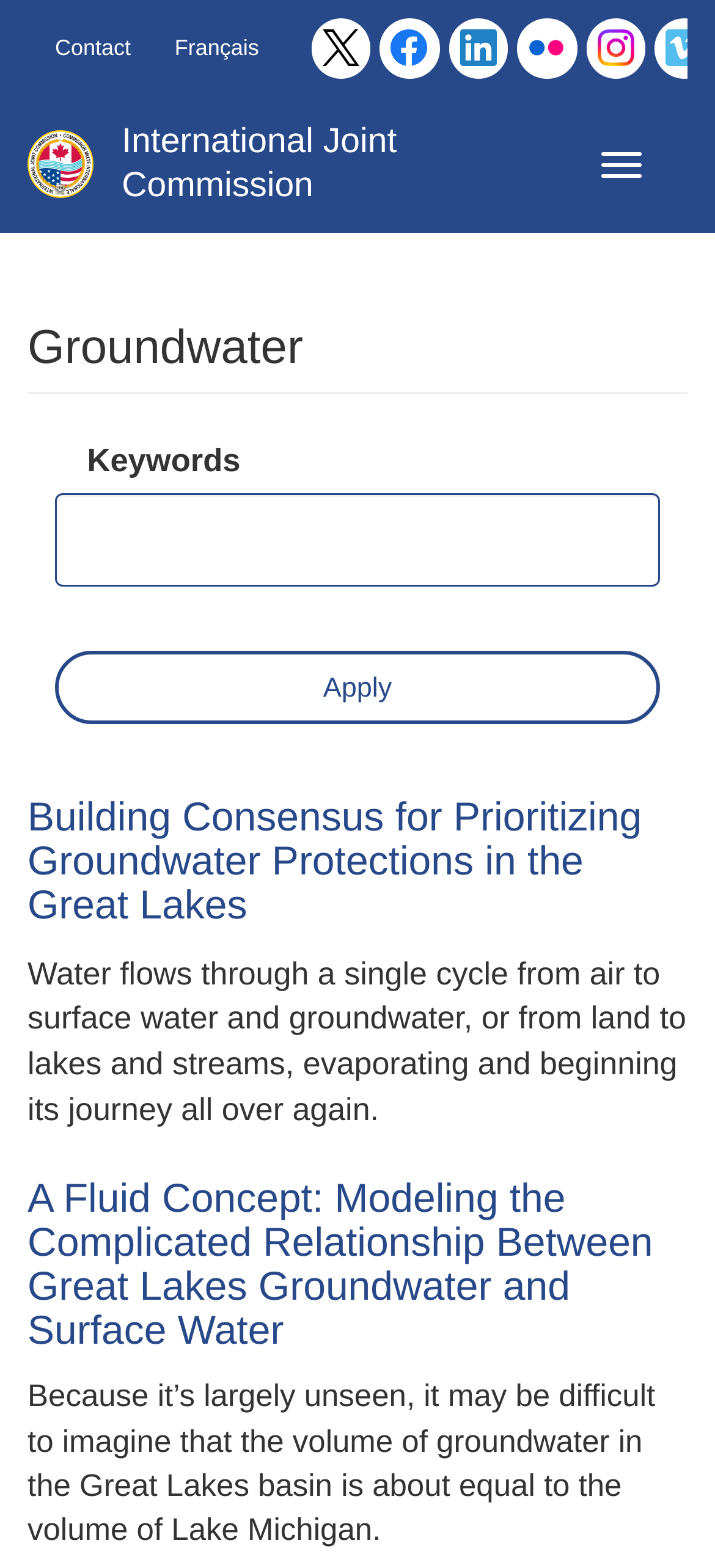Based on the element description Toggle navigation, identify the bounding box coordinates for the UI element. The coordinates should be in the format (top-left x, top-left y, bottom-right x, bottom-right y) and within the 0 to 1 range.

[0.815, 0.086, 0.923, 0.123]